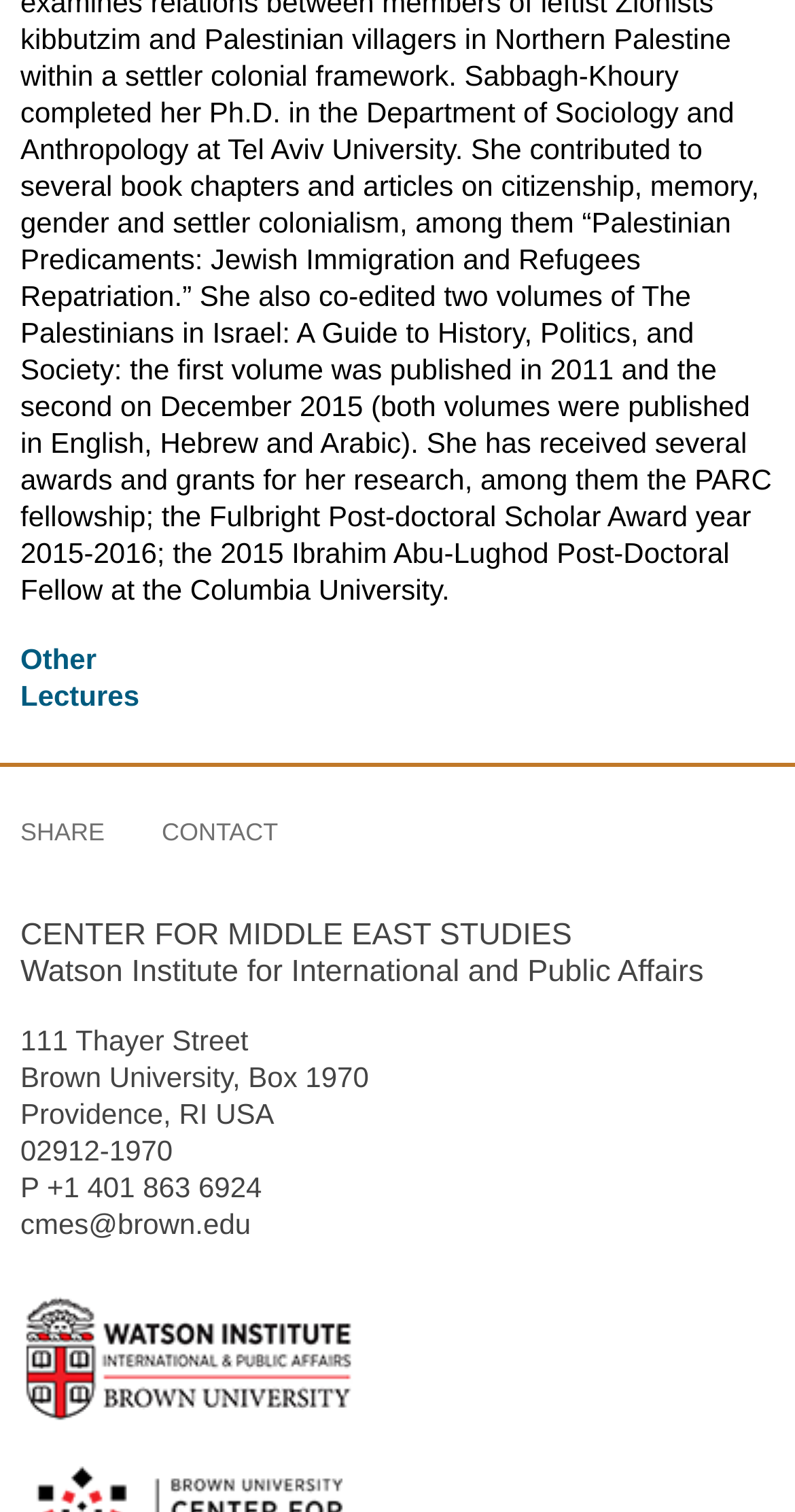Mark the bounding box of the element that matches the following description: "Share".

[0.026, 0.532, 0.168, 0.57]